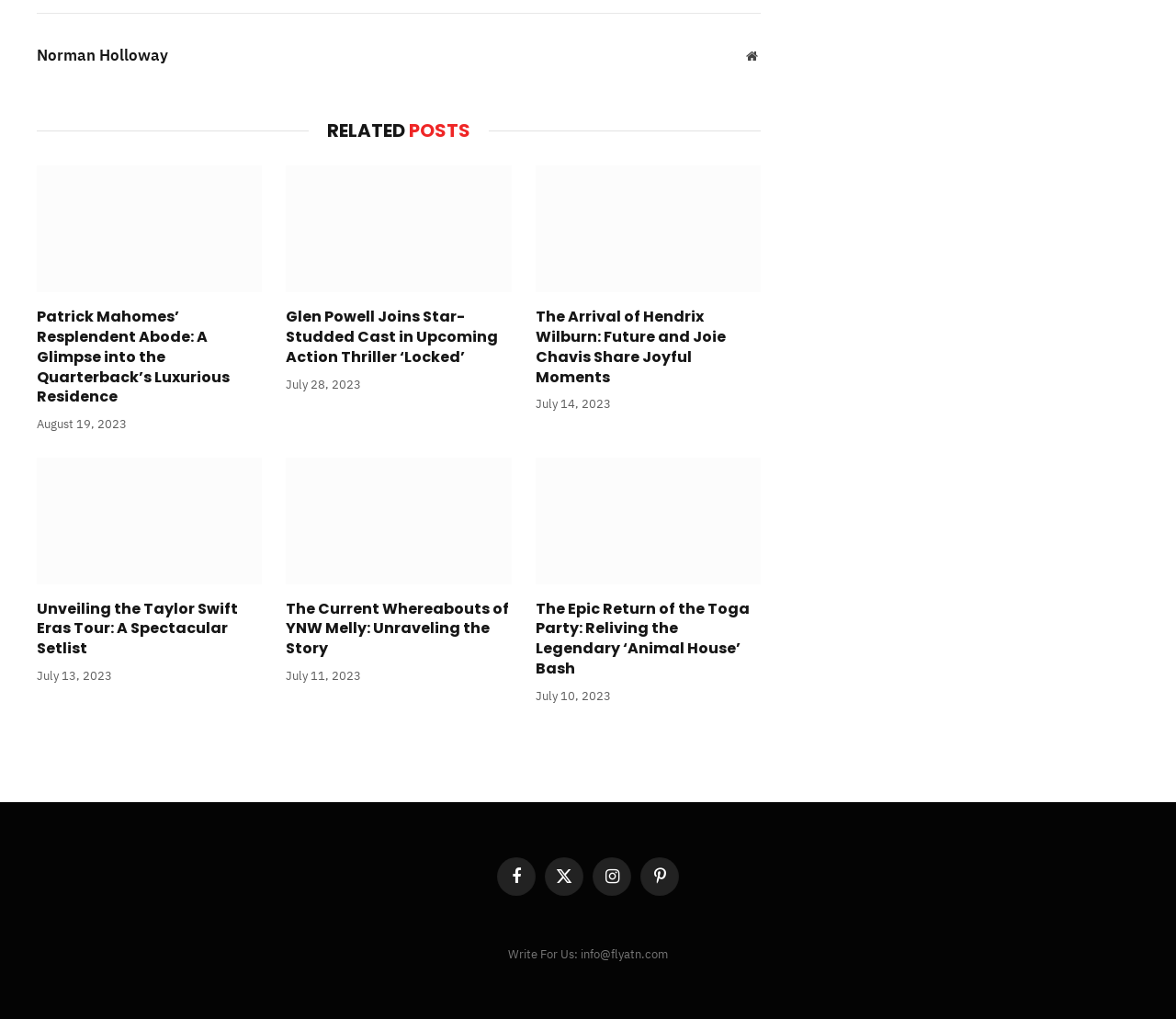Give a short answer to this question using one word or a phrase:
What is the date of the article 'The Arrival of Hendrix Wilburn'?

July 14, 2023